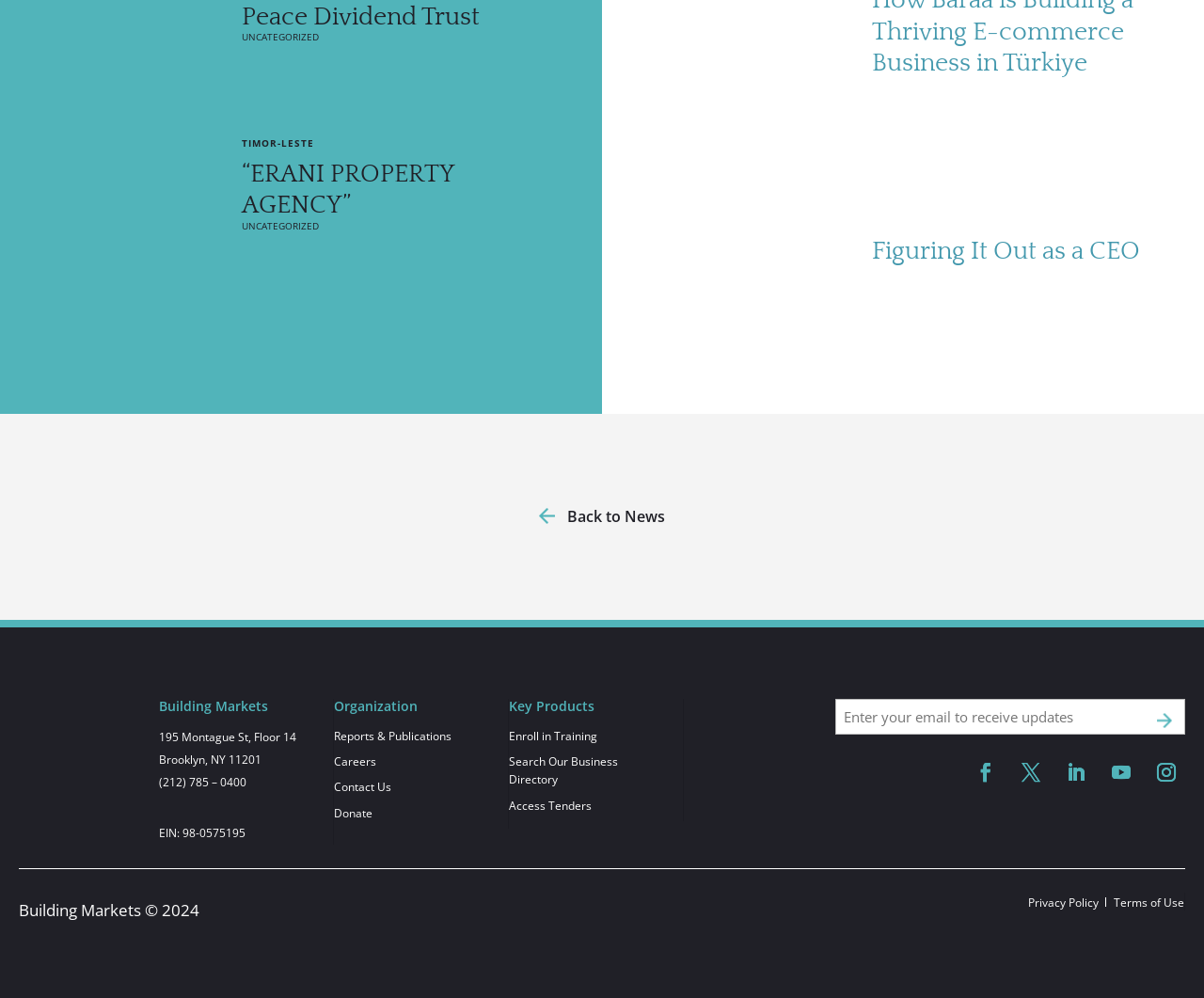What is the copyright year of the organization?
Look at the image and answer with only one word or phrase.

2024